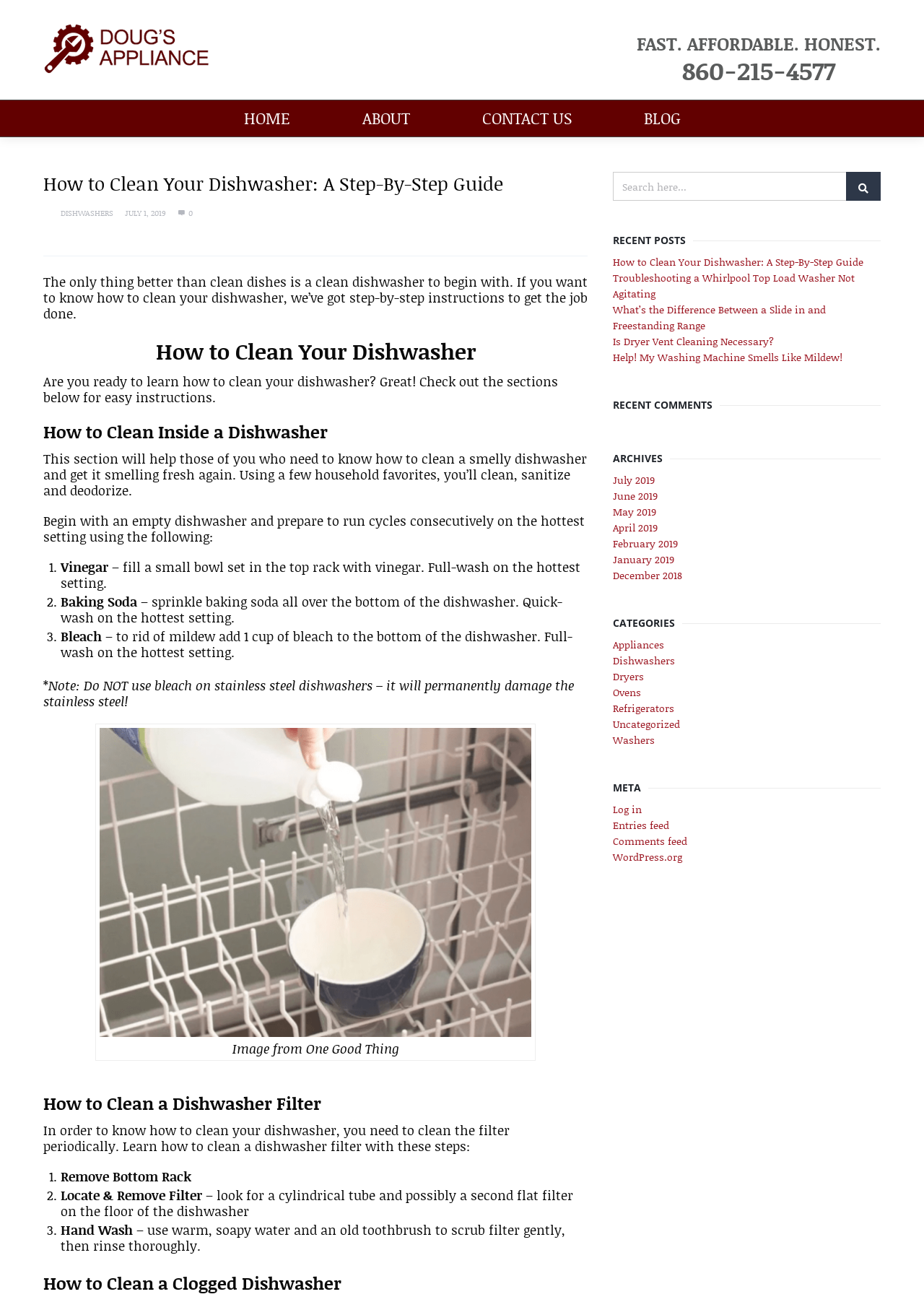Locate the bounding box coordinates of the area where you should click to accomplish the instruction: "Learn how to clean a smelly dishwasher".

[0.108, 0.559, 0.575, 0.796]